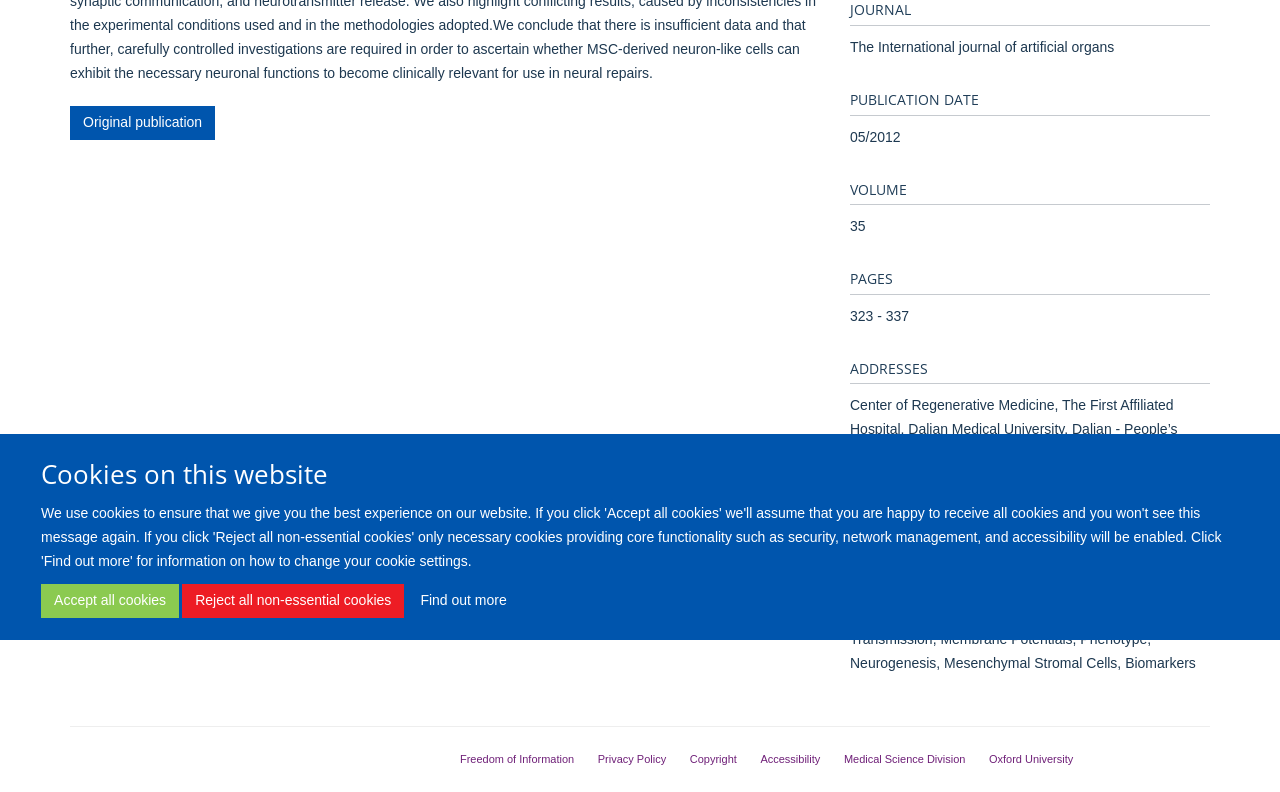Predict the bounding box of the UI element based on this description: "Copyright".

[0.539, 0.95, 0.576, 0.965]